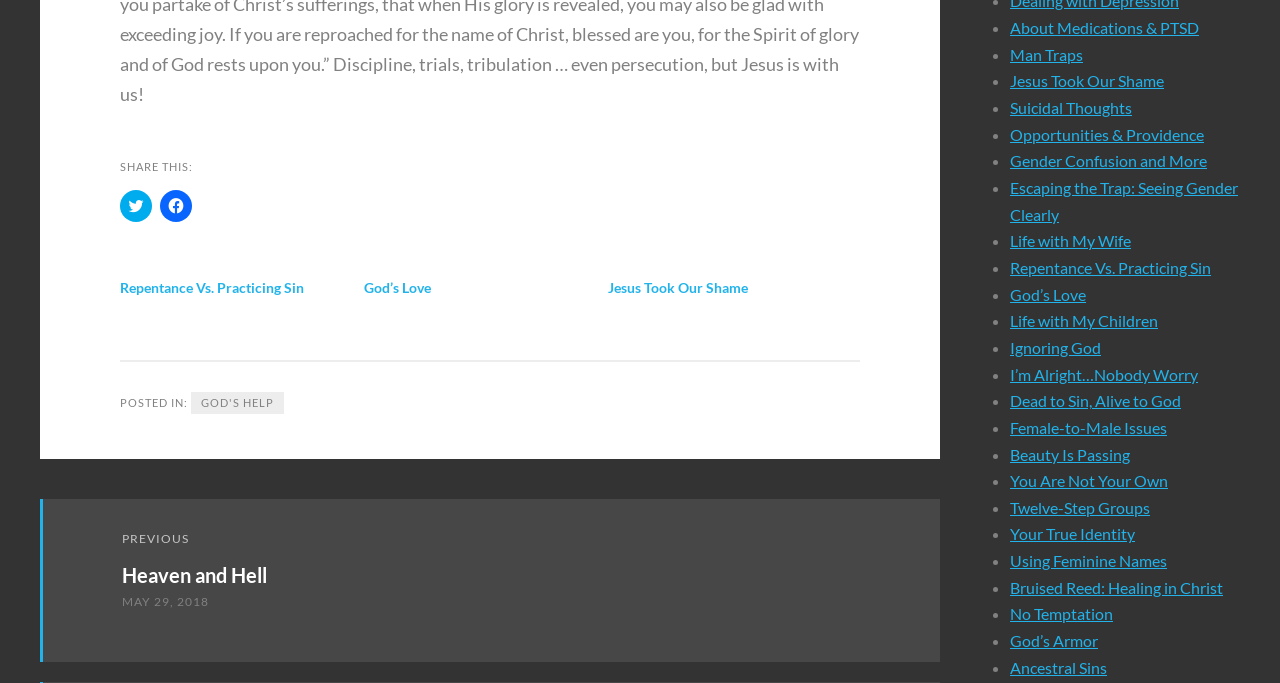Please find the bounding box coordinates of the element that must be clicked to perform the given instruction: "Share on Twitter". The coordinates should be four float numbers from 0 to 1, i.e., [left, top, right, bottom].

[0.094, 0.277, 0.119, 0.324]